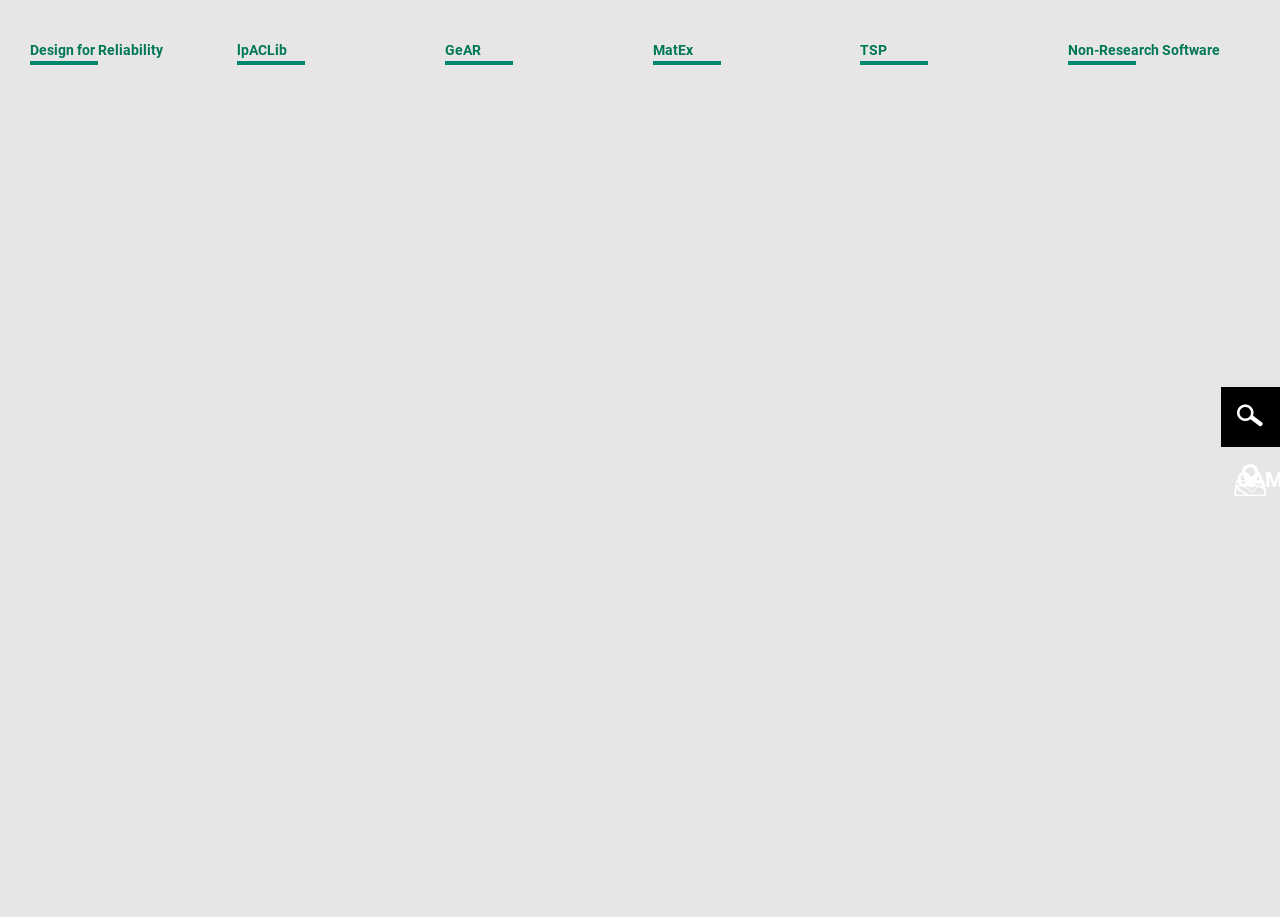Bounding box coordinates are specified in the format (top-left x, top-left y, bottom-right x, bottom-right y). All values are floating point numbers bounded between 0 and 1. Please provide the bounding box coordinate of the region this sentence describes: Campusplan Campus Map

[0.954, 0.491, 1.0, 0.556]